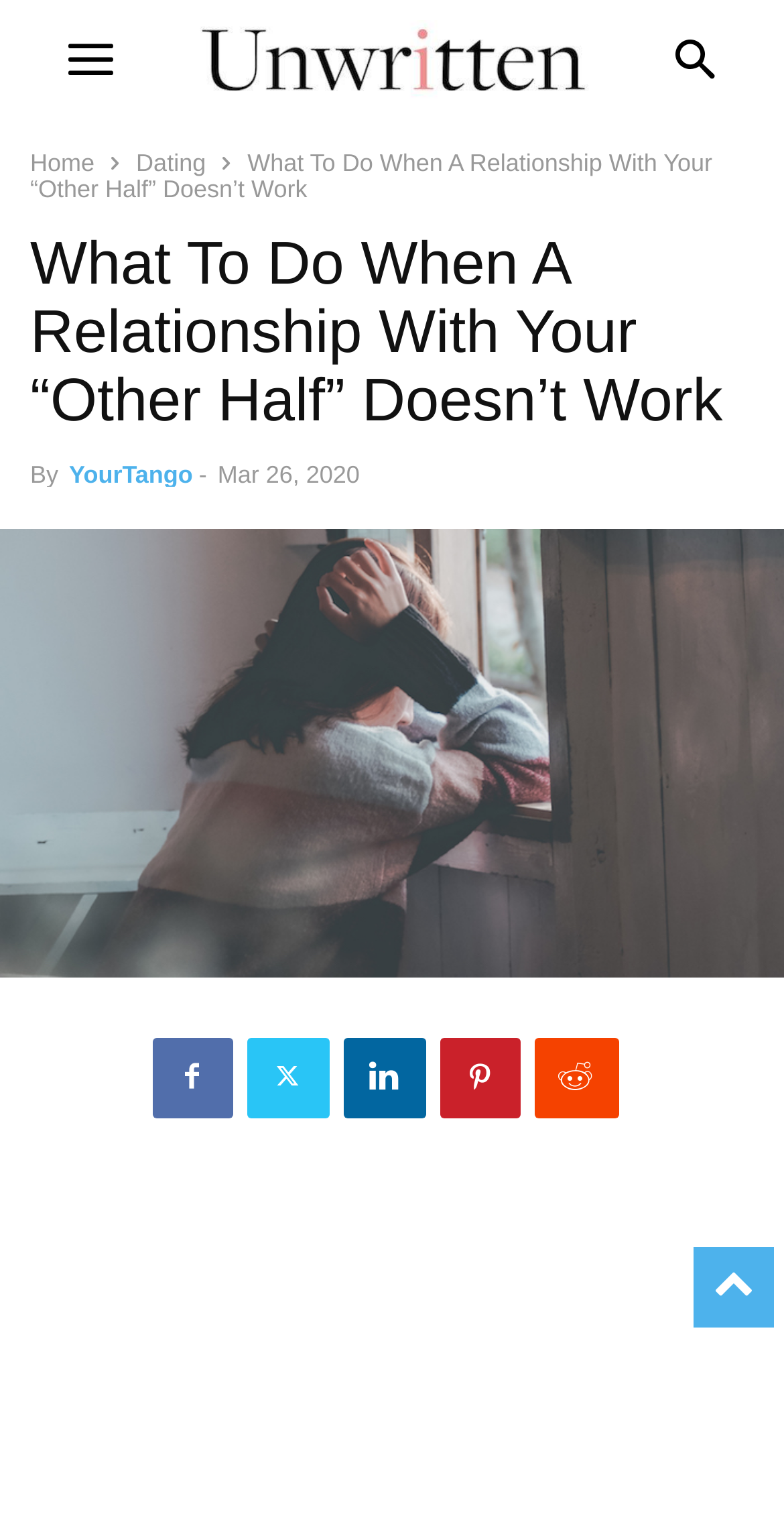Could you specify the bounding box coordinates for the clickable section to complete the following instruction: "scroll to top"?

[0.885, 0.816, 0.987, 0.846]